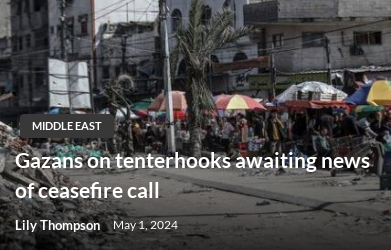Give a thorough explanation of the image.

The image depicts a bustling street scene in Gaza, where residents appear anxious as they await news of a ceasefire. The atmosphere conveys a mix of urgency and uncertainty, highlighting the challenges faced by the community amidst ongoing conflict. Vibrant market stalls adorned with colorful canopies line the streets, indicating daily life continues even under tense circumstances. 

The article, titled "Gazans on tenterhooks awaiting news of ceasefire call," by Lily Thompson, emphasizes the precariousness of the situation. It was published on May 1, 2024, and falls under the "Middle East" category, reflecting the region's ongoing struggles and the hope for peace amidst turmoil.